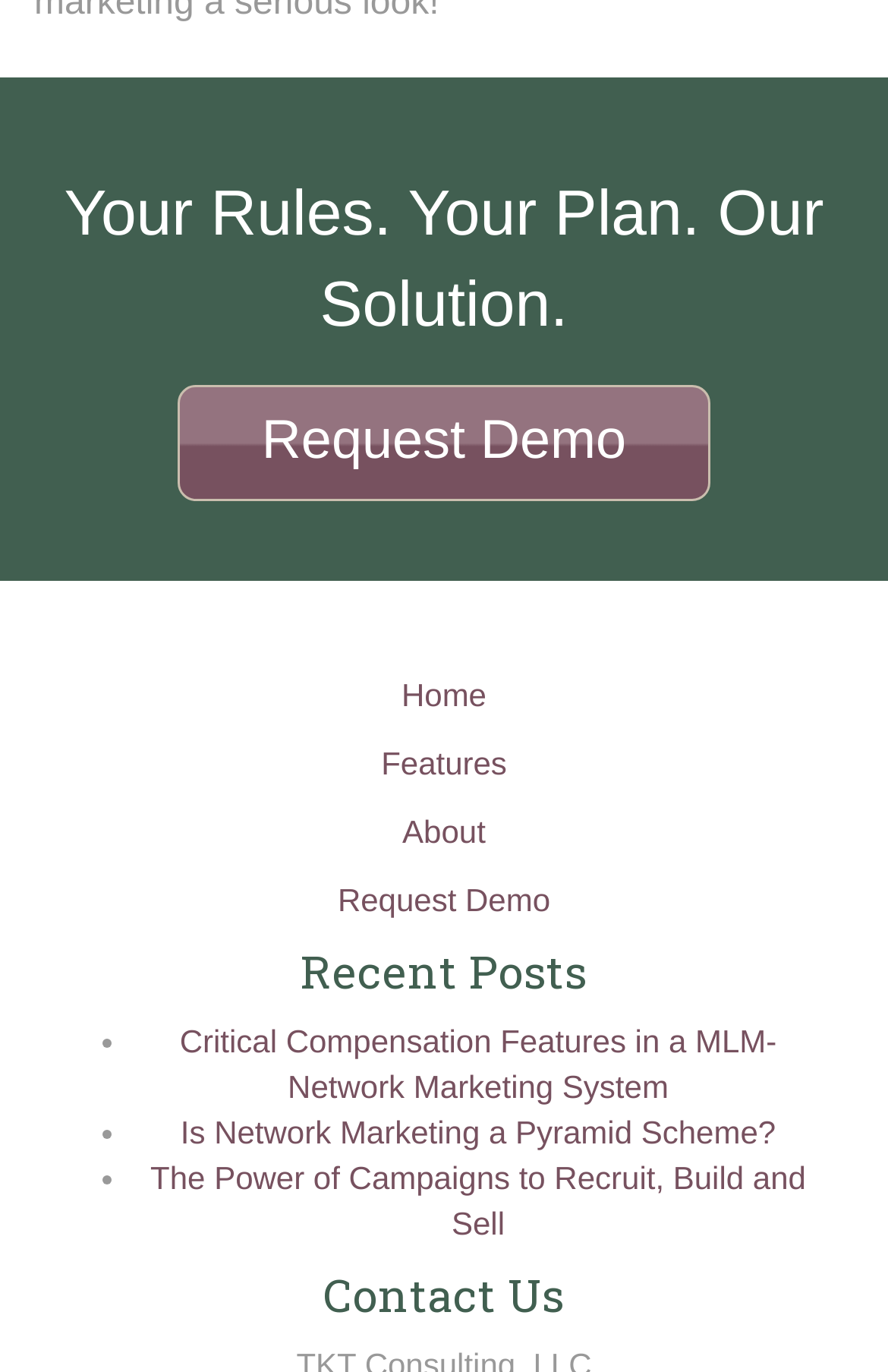Determine the bounding box coordinates of the clickable region to execute the instruction: "Click on 'Request Demo'". The coordinates should be four float numbers between 0 and 1, denoted as [left, top, right, bottom].

[0.295, 0.299, 0.705, 0.344]